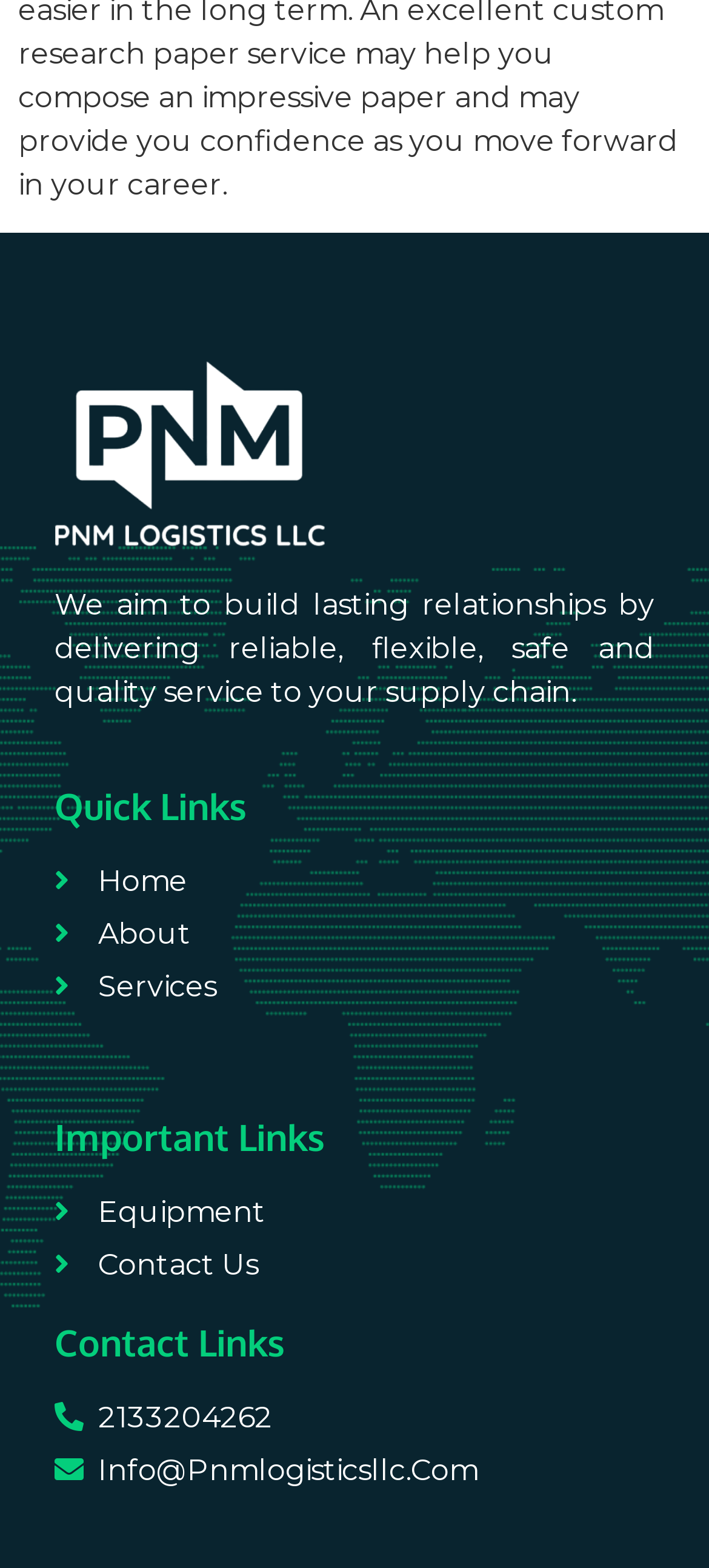Kindly respond to the following question with a single word or a brief phrase: 
How many important links are there?

2